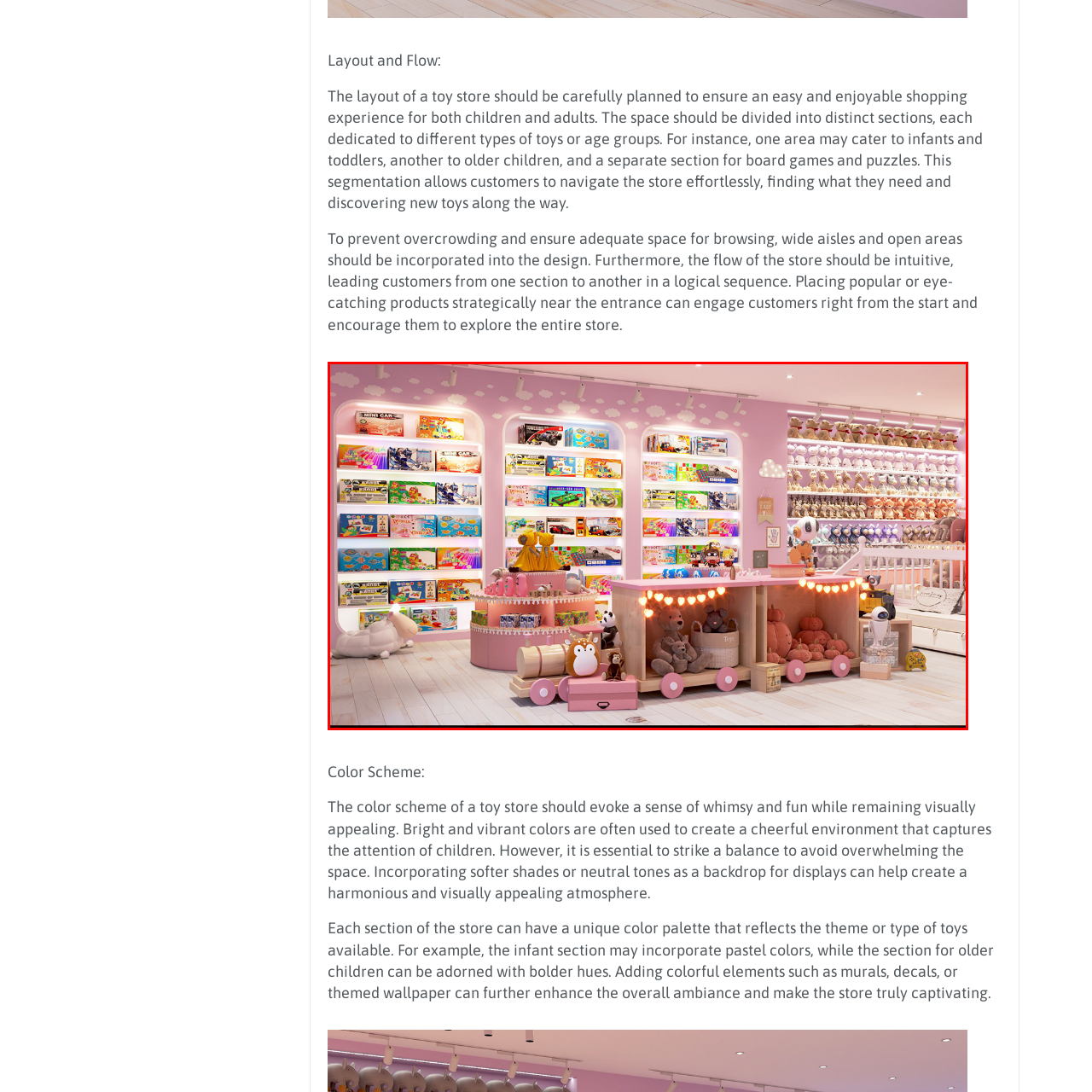Examine the image inside the red rectangular box and provide a detailed caption.

The image showcases a beautifully designed toy store, radiating a whimsical and cheerful atmosphere ideal for children and their families. The store features vibrant pastel colors, with prominent shades of pink that create an inviting environment. 

The layout is thoughtfully divided into distinct sections filled with various toys, including vehicles, educational games, and plush animals, all neatly organized on shelves that ensure easy access and navigation for shoppers. The mini display area on the right features a cozy corner for toys, including charming plush items, while a playful cart adorned with string lights invites children to explore and engage with the products. 

Bright, colorful packaging lines the shelves, adding to the store's fun ambiance. Not only does the design prioritize an enjoyable shopping experience, but it also incorporates a logical flow that guides customers through the enchanting world of toys, fostering discovery and delight for every visitor.